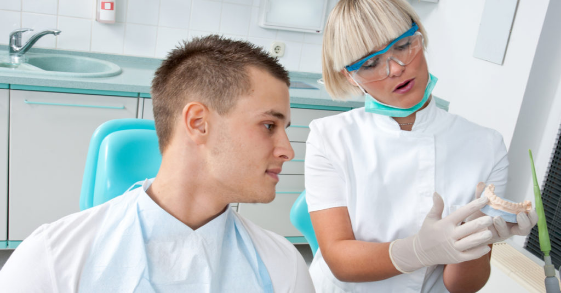What is the patient's attitude?
Please answer the question with as much detail and depth as you can.

The patient's attitude can be inferred from the caption, which states that the patient is 'displaying a blend of curiosity and concern', indicating that the patient is interested in learning about tooth replacement but also worried about the consequences of missing teeth.